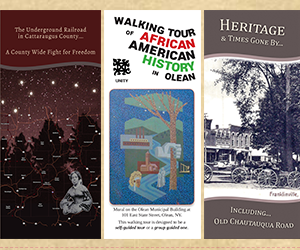Give a detailed account of the visual content in the image.

The image features three brochures related to the history and heritage of Cattaraugus County, with a focus on African American history. 

1. **Left Brochure**: Titled "The Underground Railroad in Cattaraugus County – A County Wide Fight for Freedom," this brochure likely highlights the significant role the Underground Railroad played in the region, emphasizing efforts toward emancipation and freedom.

2. **Center Brochure**: Labeled "WALKING TOUR of AFRICAN AMERICAN HISTORY in OLEAN," this guide seems to provide an overview of historical sites in Olean, enriching visitors' understanding of local African American heritage.

3. **Right Brochure**: Titled "HERITAGE & Times Gone By," it suggests a broader exploration of the historical context of the area, including significant locations like Old Chautauqua Road, which may reflect the development and changes within the community over time.

Together, these materials provide valuable insights into the cultural and historical landscape of Cattaraugus County, inviting exploration and education about its rich heritage.